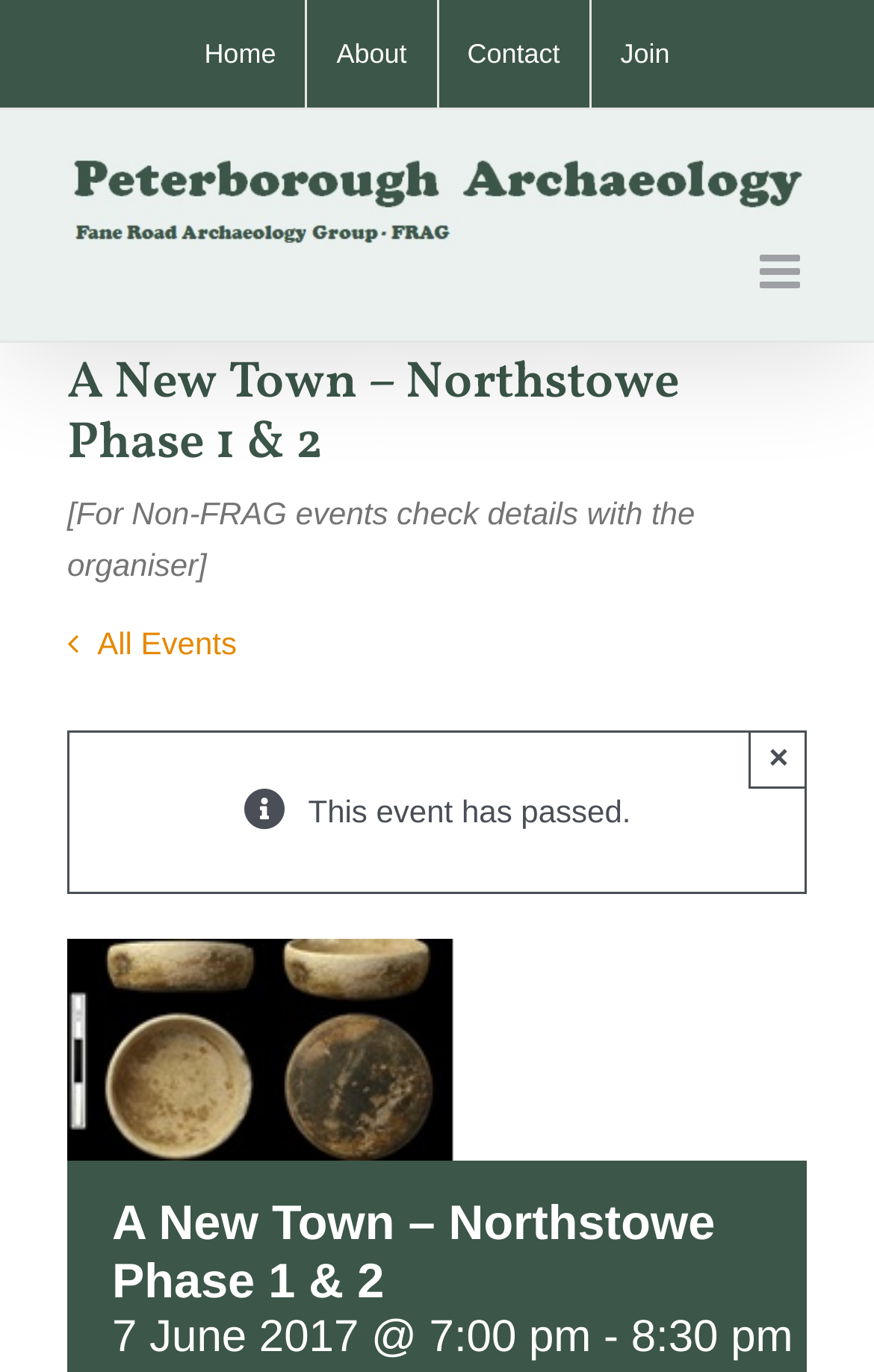Identify the bounding box coordinates of the region that should be clicked to execute the following instruction: "Click the About link".

[0.352, 0.0, 0.499, 0.078]